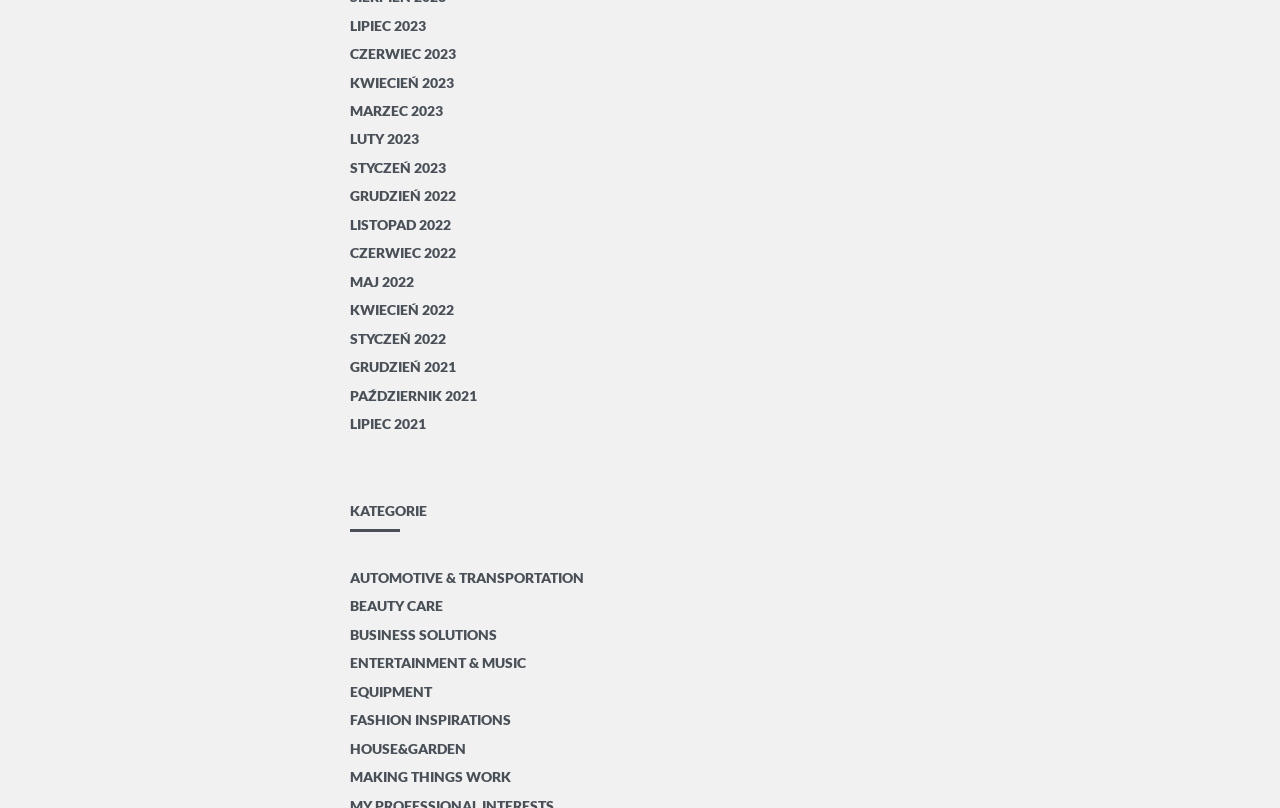Pinpoint the bounding box coordinates of the element to be clicked to execute the instruction: "Visit FASHION INSPIRATIONS".

[0.273, 0.874, 0.399, 0.909]